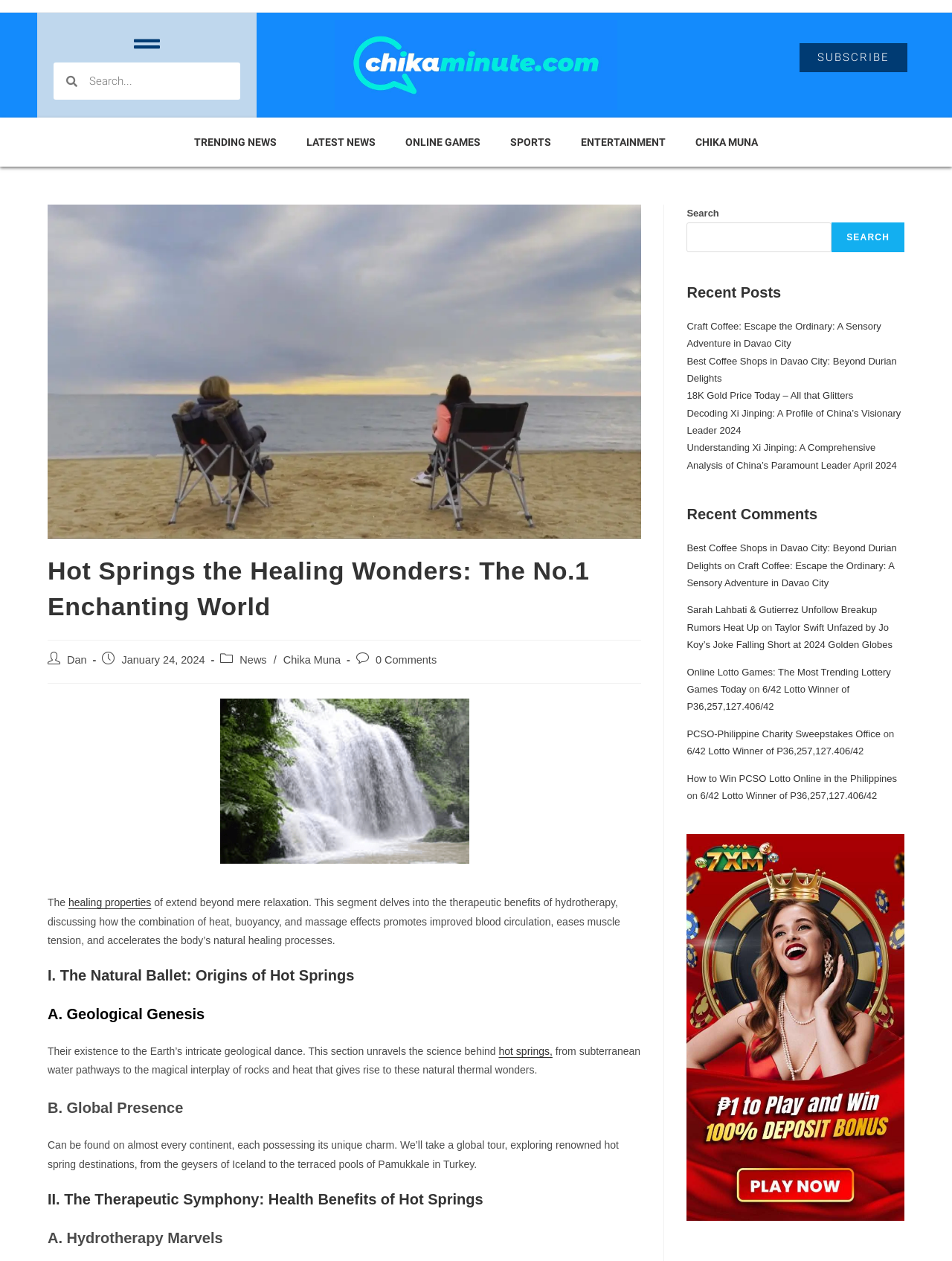Provide the bounding box coordinates of the section that needs to be clicked to accomplish the following instruction: "Search in the sidebar."

[0.721, 0.162, 0.95, 0.2]